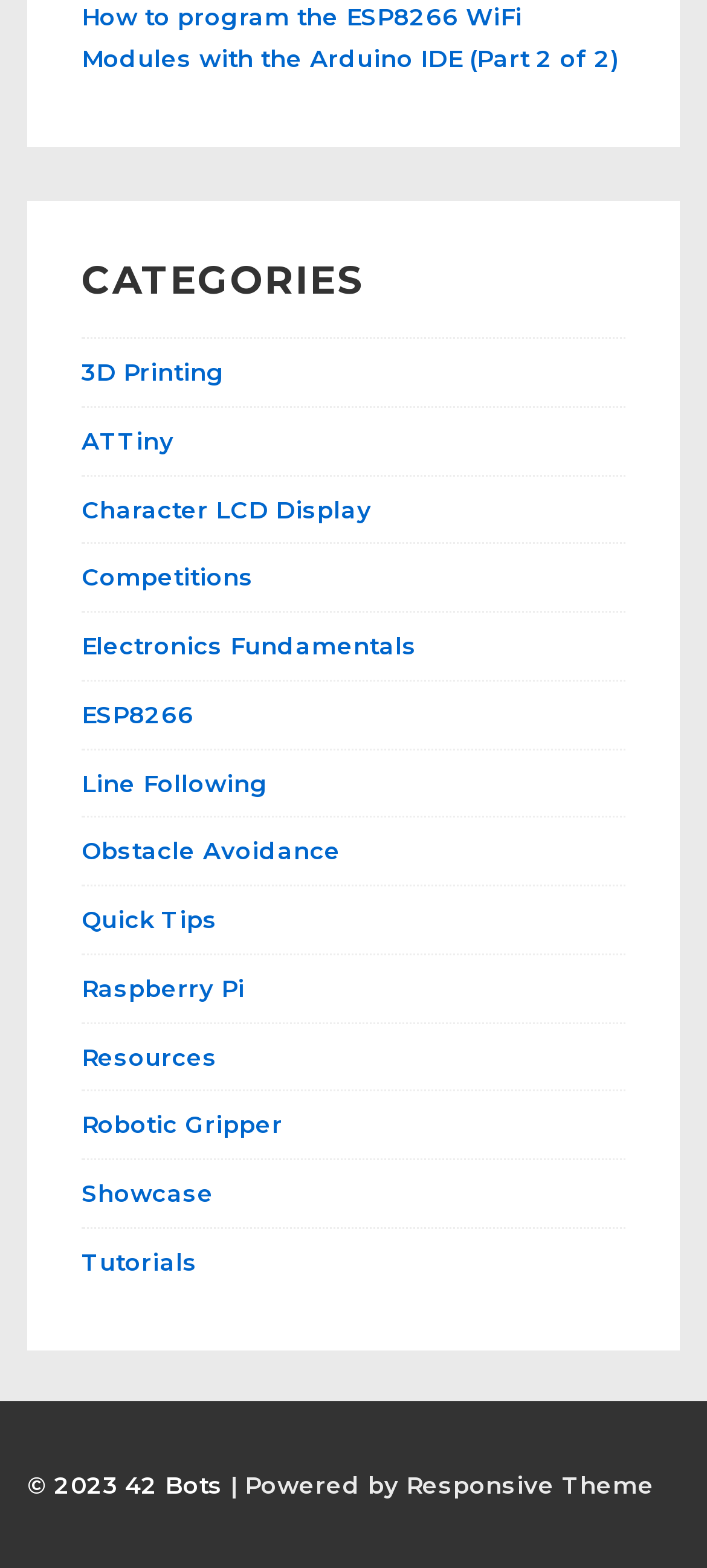Please determine the bounding box coordinates of the element's region to click in order to carry out the following instruction: "Check the '42 Bots' website information". The coordinates should be four float numbers between 0 and 1, i.e., [left, top, right, bottom].

[0.177, 0.937, 0.326, 0.956]